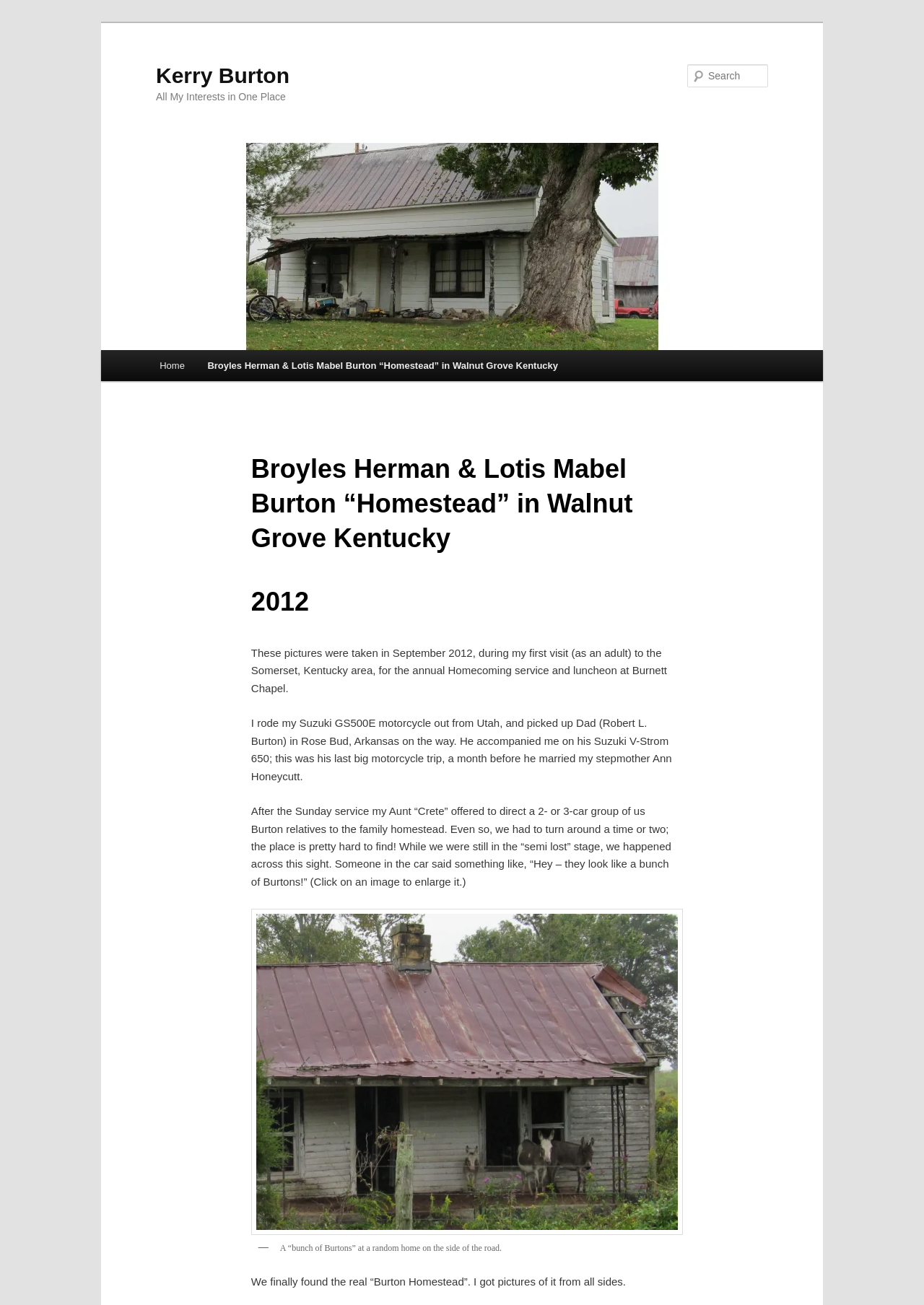Summarize the webpage comprehensively, mentioning all visible components.

The webpage is about Kerry Burton's visit to the Somerset, Kentucky area, specifically the "Broyles Herman & Lotis Mabel Burton “Homestead” in Walnut Grove Kentucky". At the top, there is a link to skip to the primary content. Below it, there are two headings, "Kerry Burton" and "All My Interests in One Place". 

On the top right, there is a search bar with a "Search" label. Below the search bar, there is a main menu with links to "Home" and the current page, "Broyles Herman & Lotis Mabel Burton “Homestead” in Walnut Grove Kentucky". 

The main content is divided into sections. The first section has a heading with the title of the webpage and a subheading "2012". Below it, there is a paragraph describing the author's visit to the Somerset area, including their mode of transportation and the purpose of the visit. 

The next section has another paragraph describing the author's journey to the family homestead, including getting lost and encountering a random home with people who looked like Burtons. Below it, there is a figure with an image and a caption "A “bunch of Burtons” at a random home on the side of the road." 

The final section has a paragraph describing the author's visit to the real "Burton Homestead", including taking pictures of it from all sides.